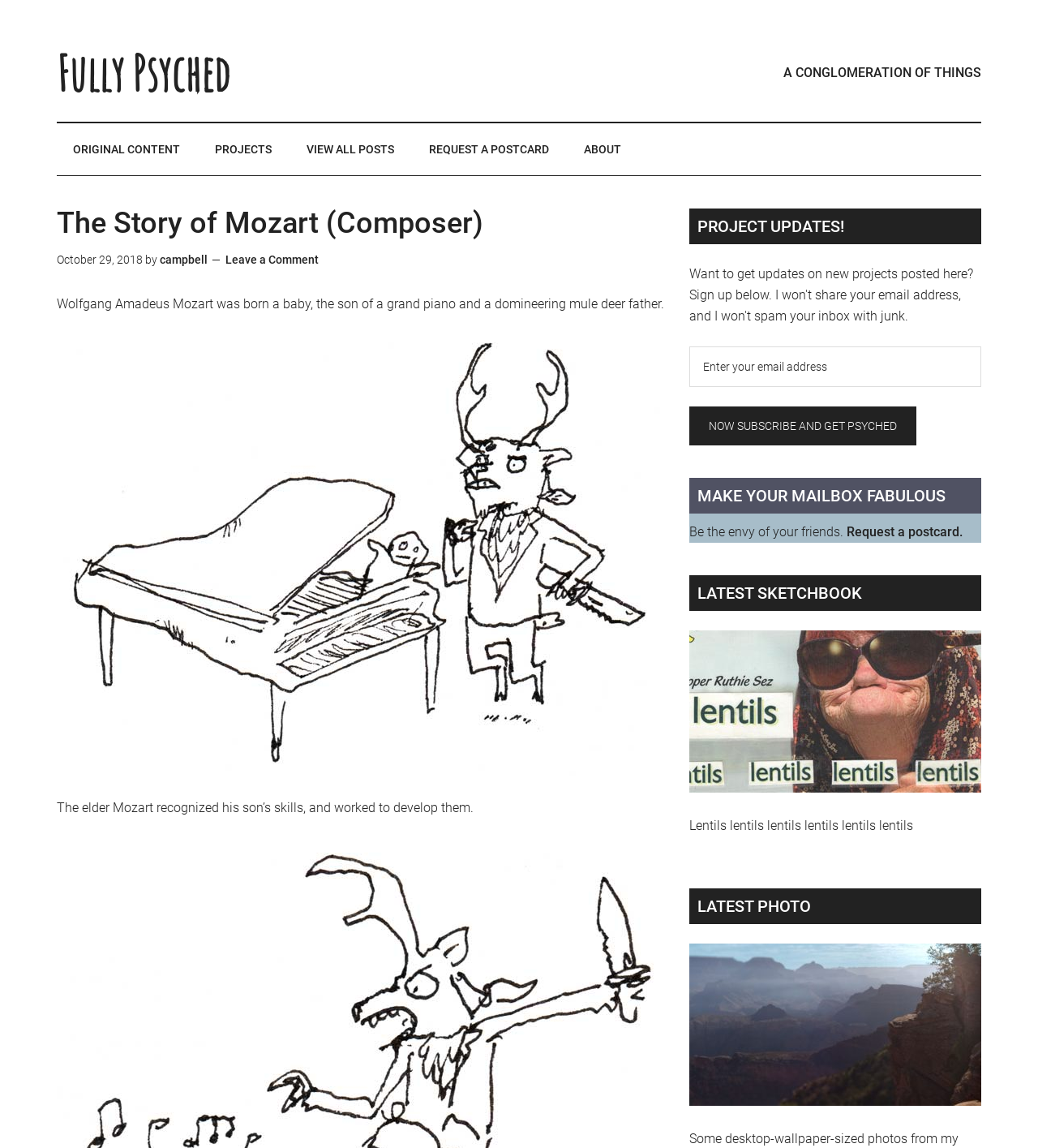Identify the bounding box coordinates of the area that should be clicked in order to complete the given instruction: "Request a postcard". The bounding box coordinates should be four float numbers between 0 and 1, i.e., [left, top, right, bottom].

[0.816, 0.457, 0.927, 0.47]